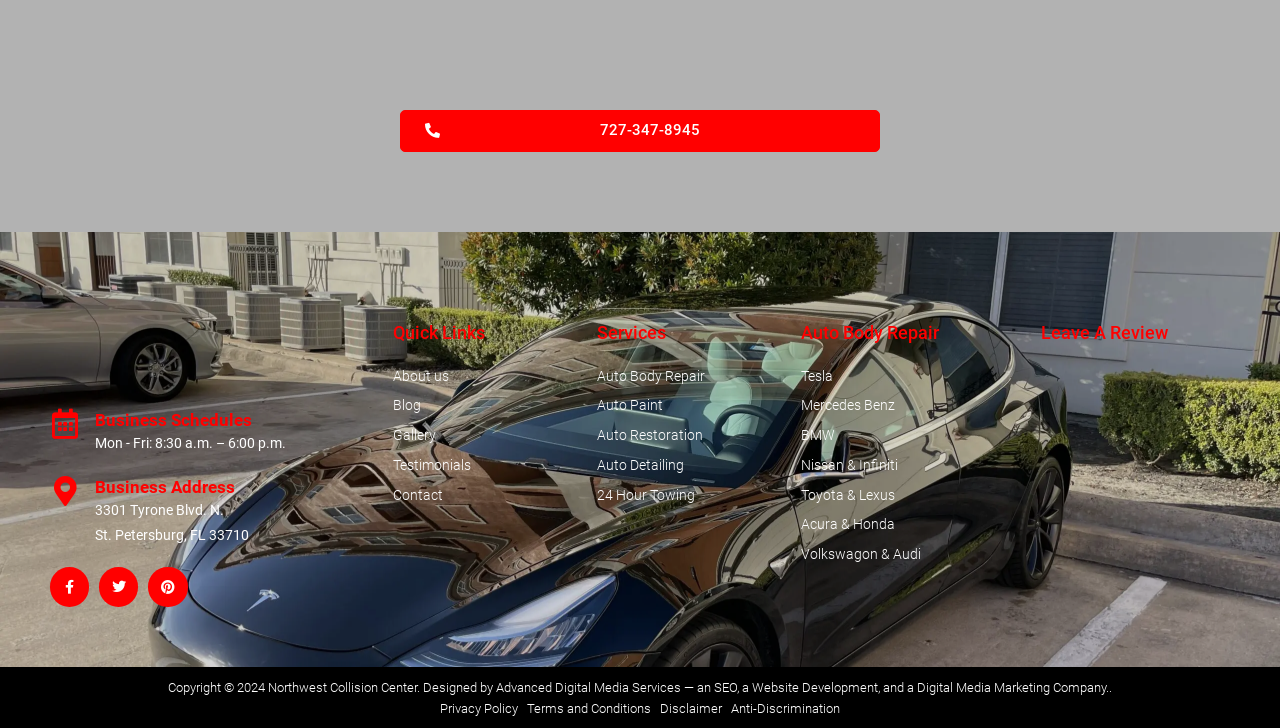Answer the following query with a single word or phrase:
What is the business schedule?

Mon - Fri: 8:30 a.m. – 6:00 p.m.